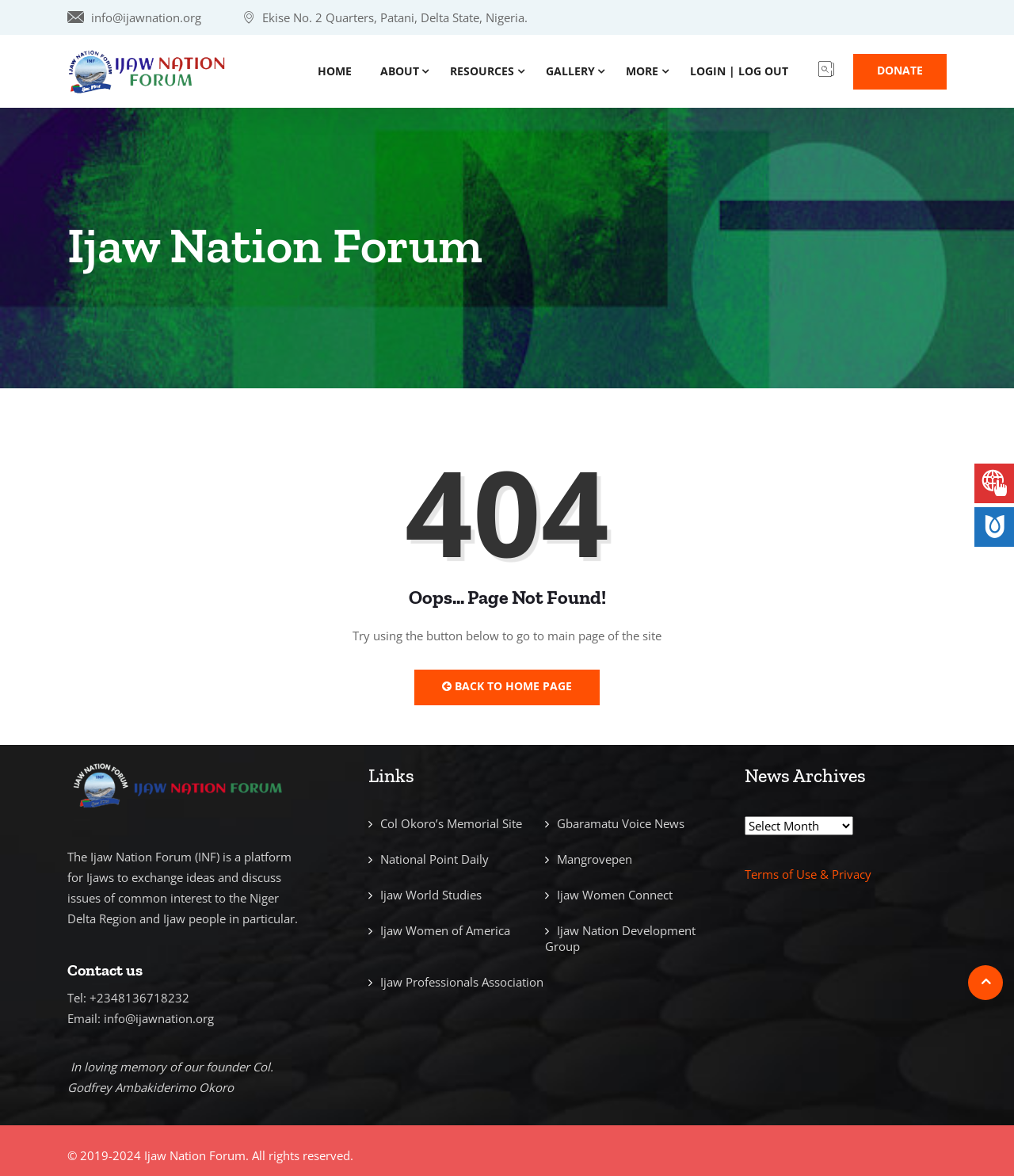Give the bounding box coordinates for this UI element: "MIDAS Customer Online Support". The coordinates should be four float numbers between 0 and 1, arranged as [left, top, right, bottom].

None